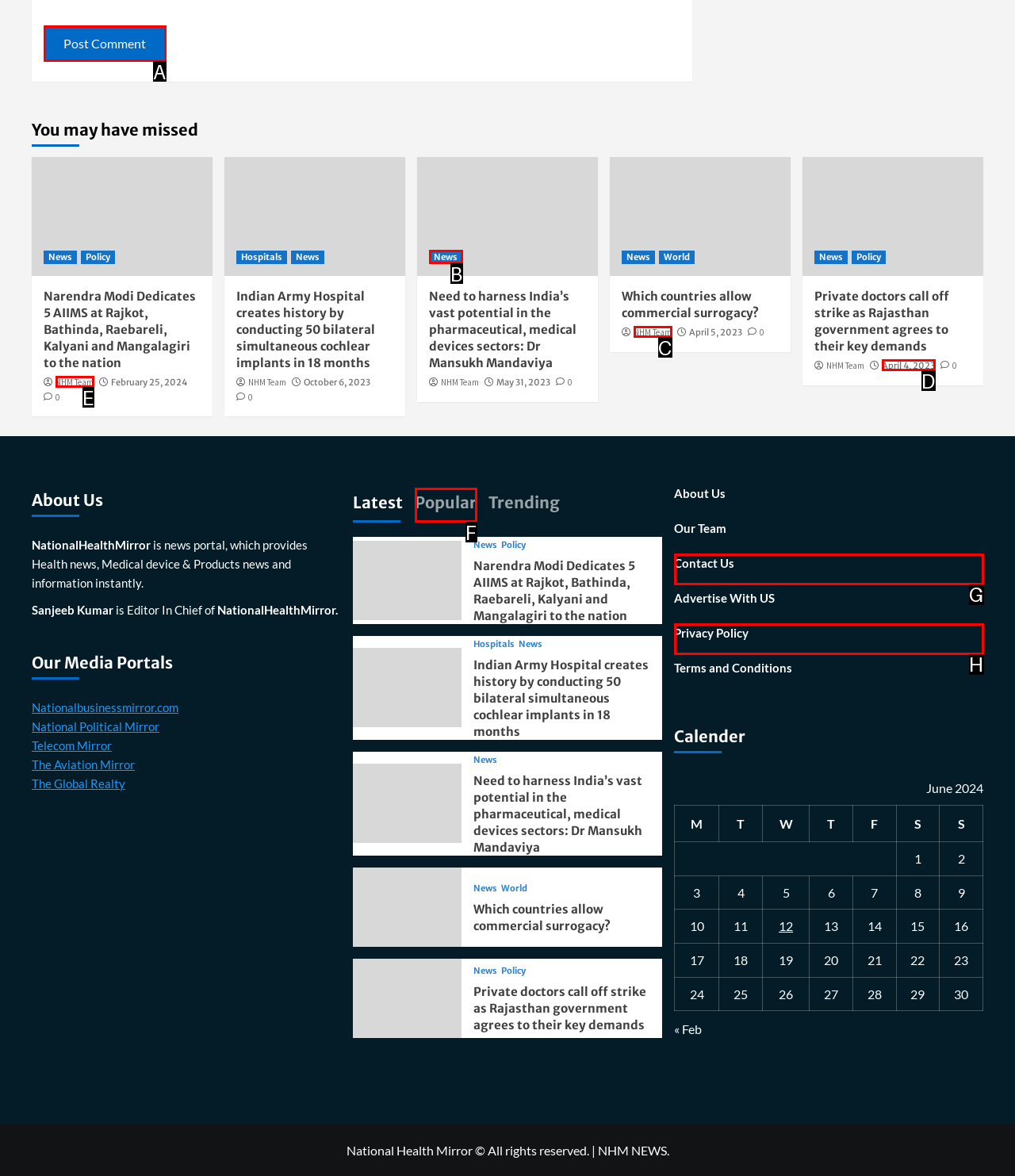Given the description: Contact Us, identify the matching HTML element. Provide the letter of the correct option.

G